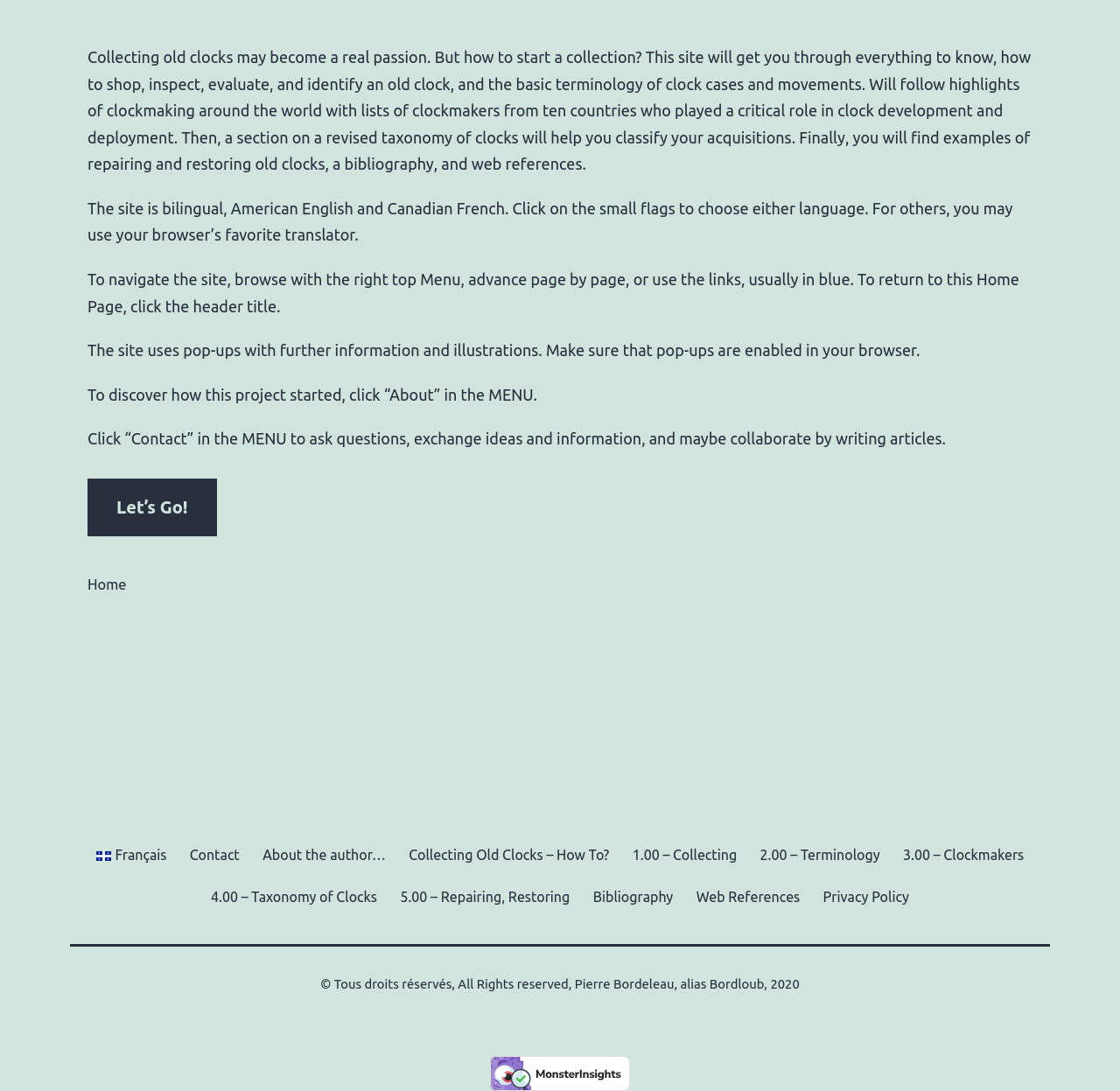Please answer the following question using a single word or phrase: 
What is the name of the author of the website?

Pierre Bordeleau